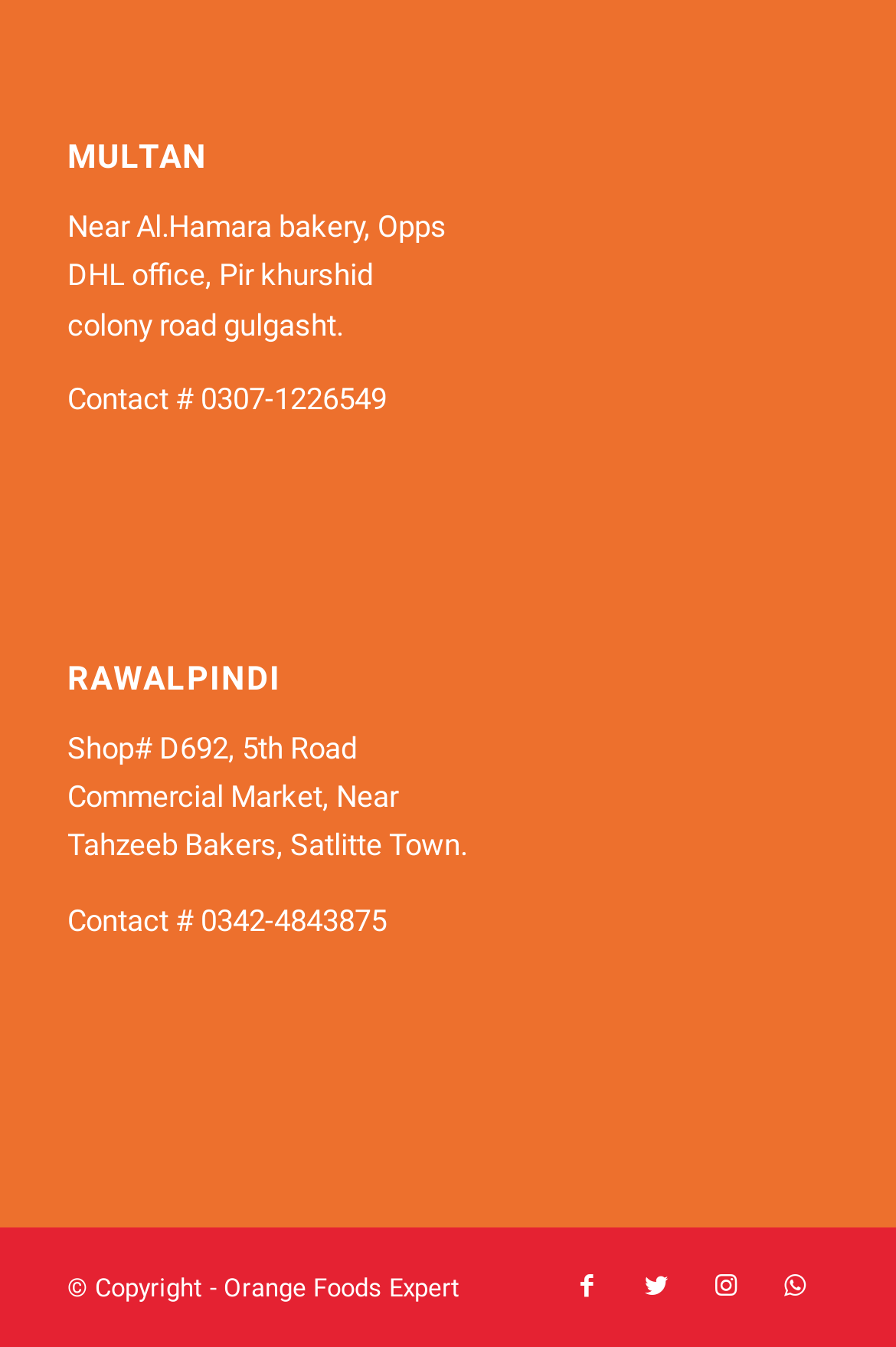Find the bounding box of the element with the following description: "Orange Foods Expert". The coordinates must be four float numbers between 0 and 1, formatted as [left, top, right, bottom].

[0.249, 0.945, 0.513, 0.967]